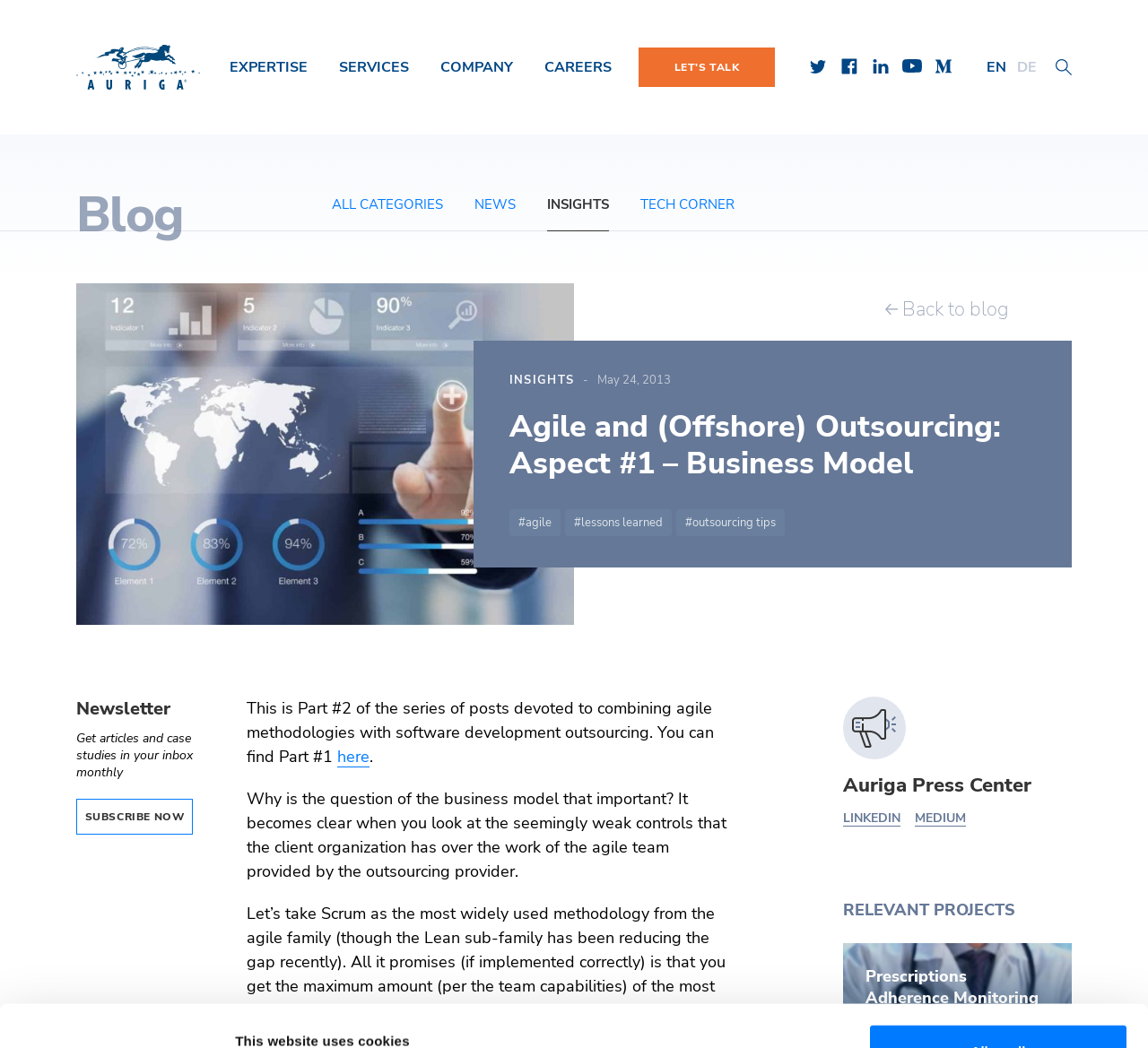Locate the bounding box coordinates of the clickable area to execute the instruction: "View 'Embedded software' services". Provide the coordinates as four float numbers between 0 and 1, represented as [left, top, right, bottom].

[0.02, 0.24, 0.077, 0.277]